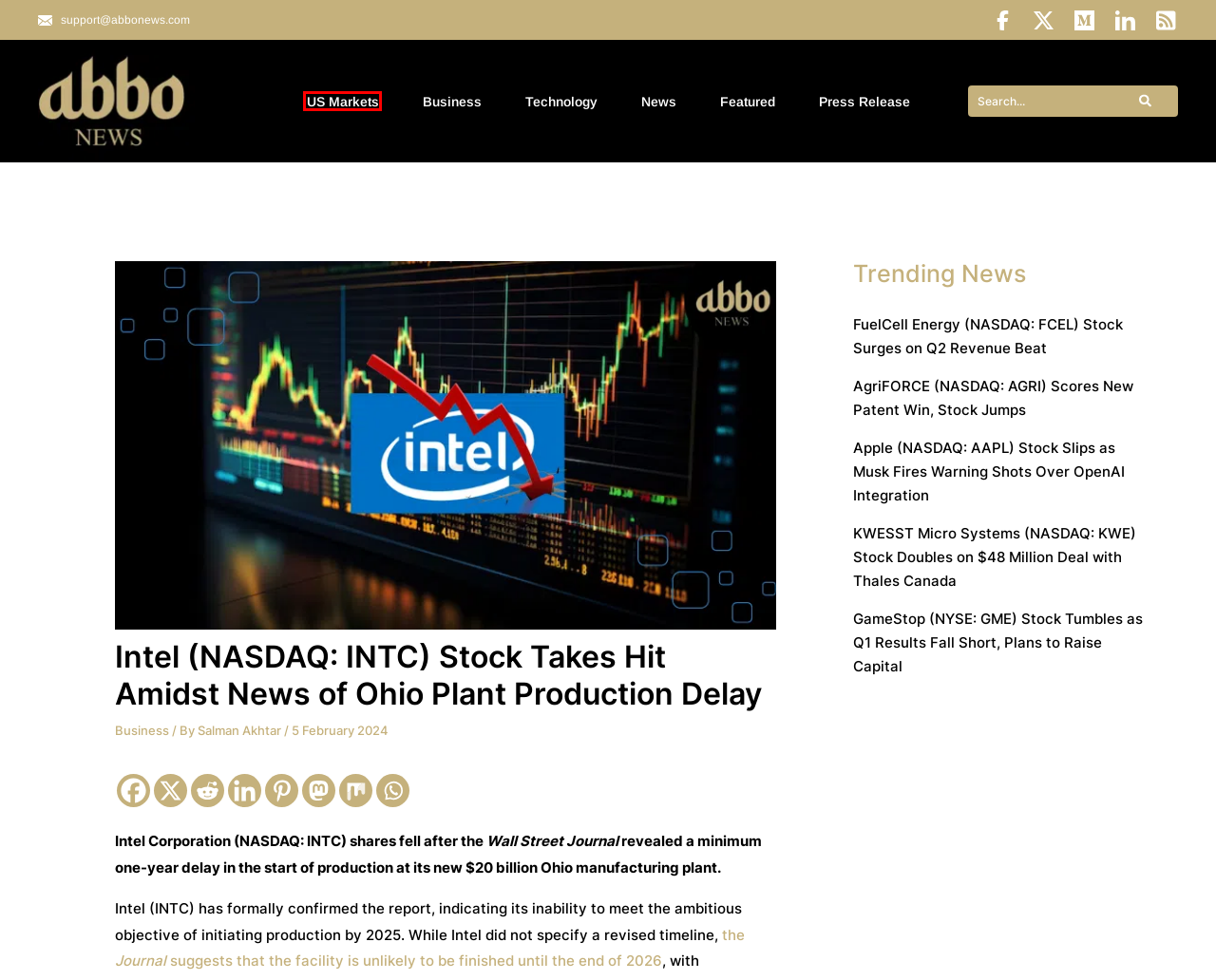Provided is a screenshot of a webpage with a red bounding box around an element. Select the most accurate webpage description for the page that appears after clicking the highlighted element. Here are the candidates:
A. Featured News Highlights - Abbo News
B. US Stock Market News - Abbo News
C. Apple (NASDAQ: AAPL) Stock Slips as Musk Fires Warning Shots Over OpenAI Integration
D. Latest Business News & Updates - Abbo News
E. GameStop (NYSE: GME) Stock Tumbles as Q1 Results Fall Short, Plans to Raise Capital
F. Latest Stock Market & Financial News - Abbo News
G. Latest News in Technology - Abbo News
H. AgriFORCE (NASDAQ: AGRI) Scores New Patent Win, Stock Jumps

B